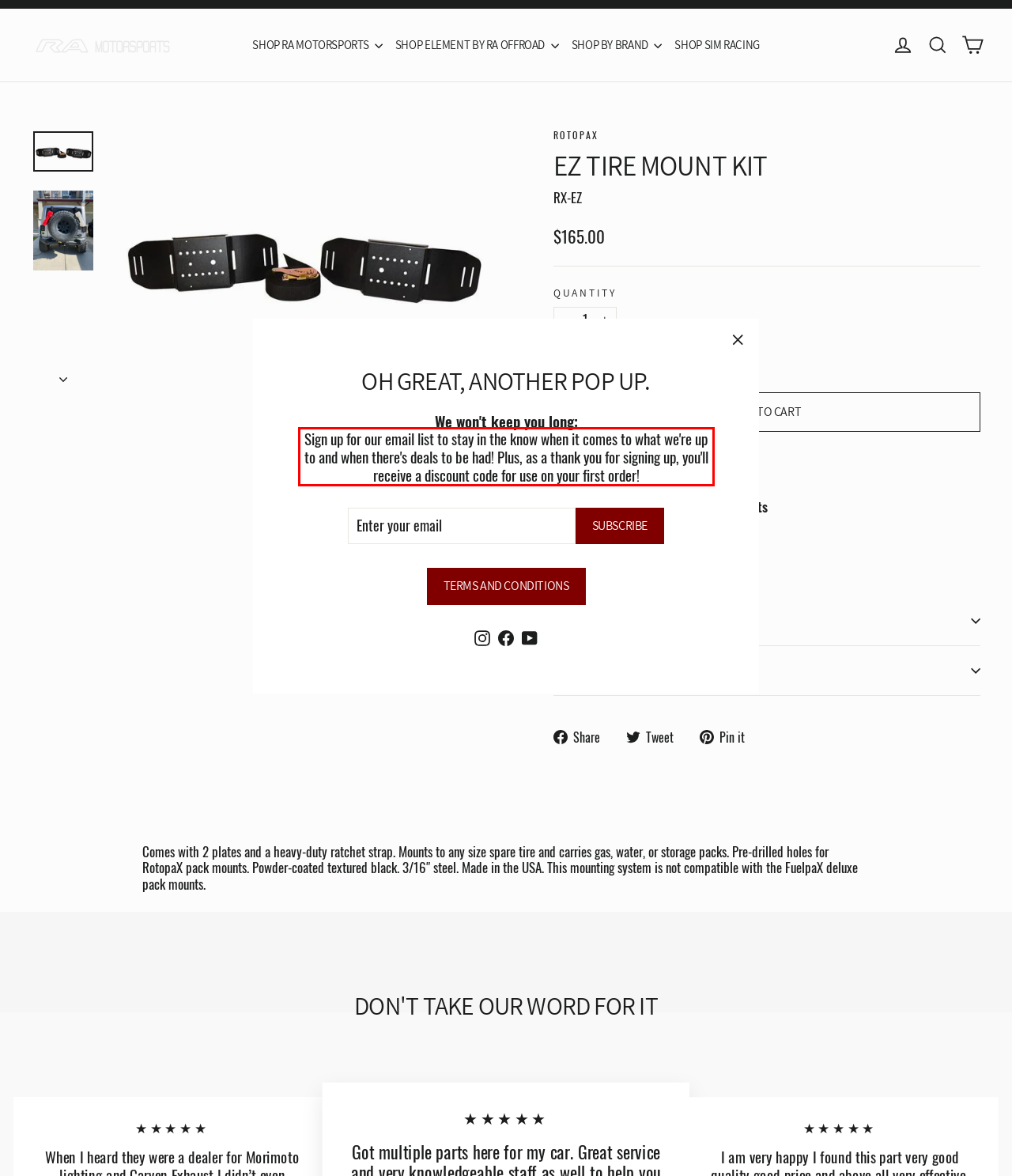Using the provided webpage screenshot, recognize the text content in the area marked by the red bounding box.

Sign up for our email list to stay in the know when it comes to what we're up to and when there's deals to be had! Plus, as a thank you for signing up, you'll receive a discount code for use on your first order!